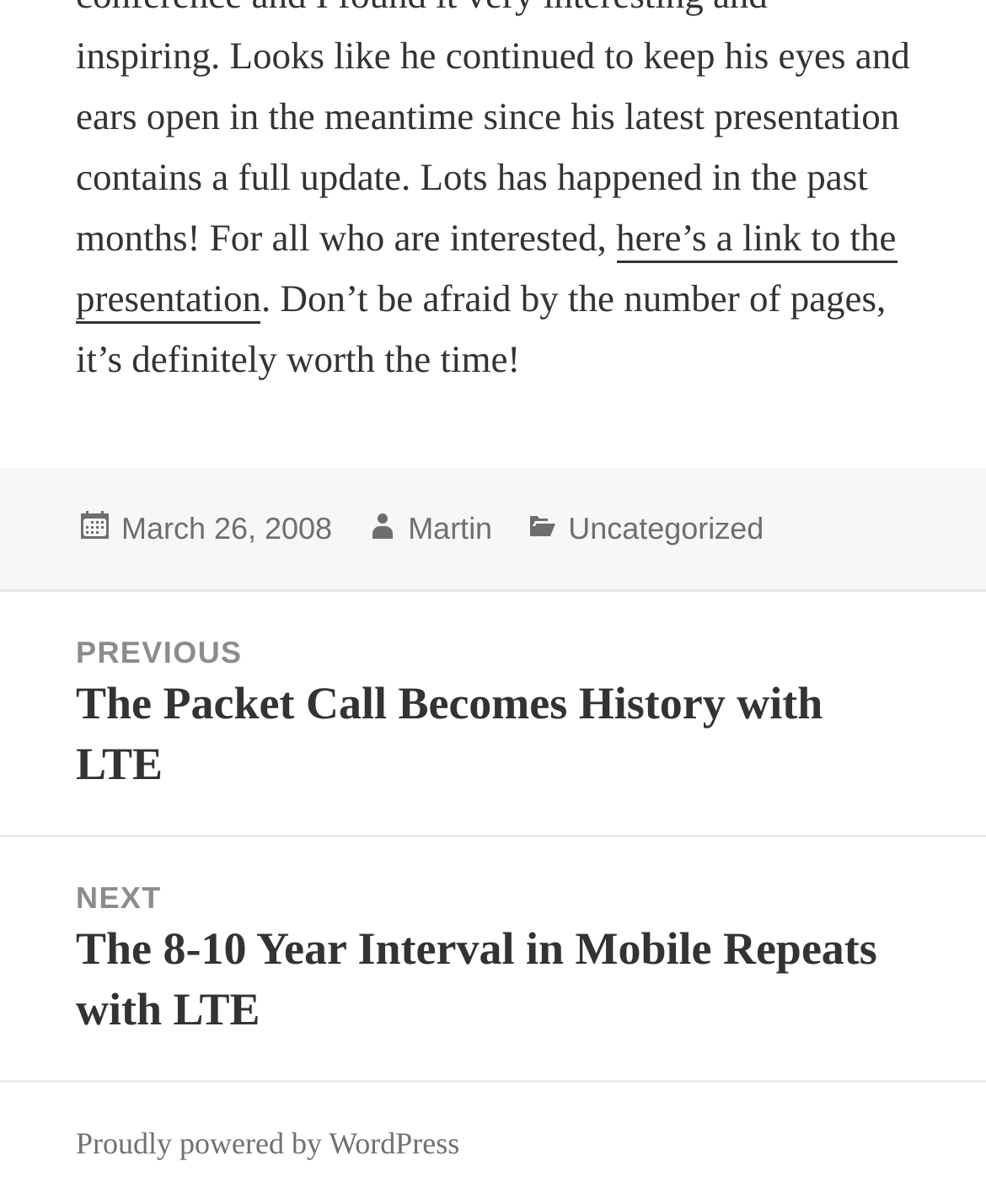Bounding box coordinates are specified in the format (top-left x, top-left y, bottom-right x, bottom-right y). All values are floating point numbers bounded between 0 and 1. Please provide the bounding box coordinate of the region this sentence describes: March 26, 2008January 23, 2016

[0.123, 0.424, 0.337, 0.456]